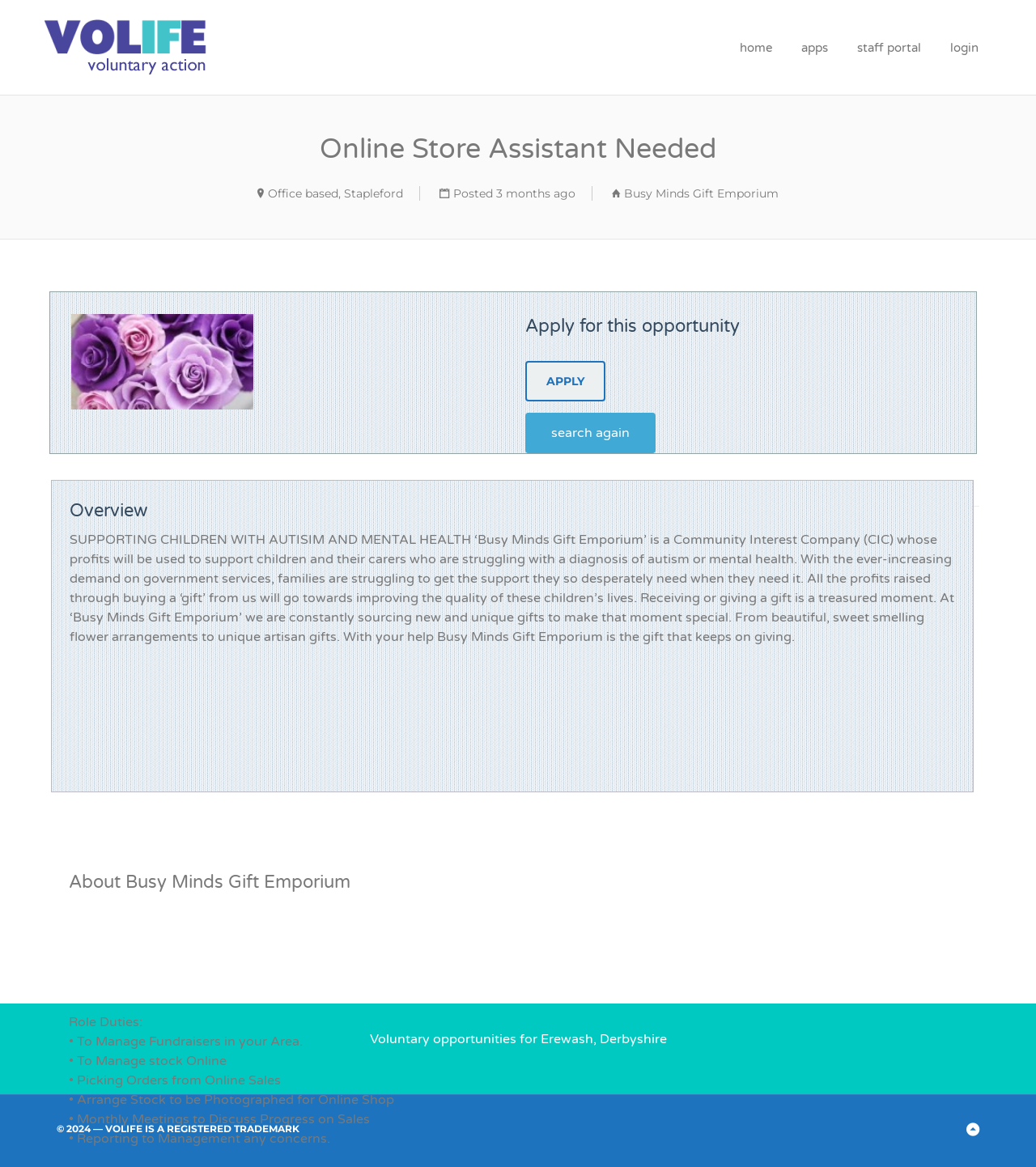Determine the title of the webpage and give its text content.

Online Store Assistant Needed